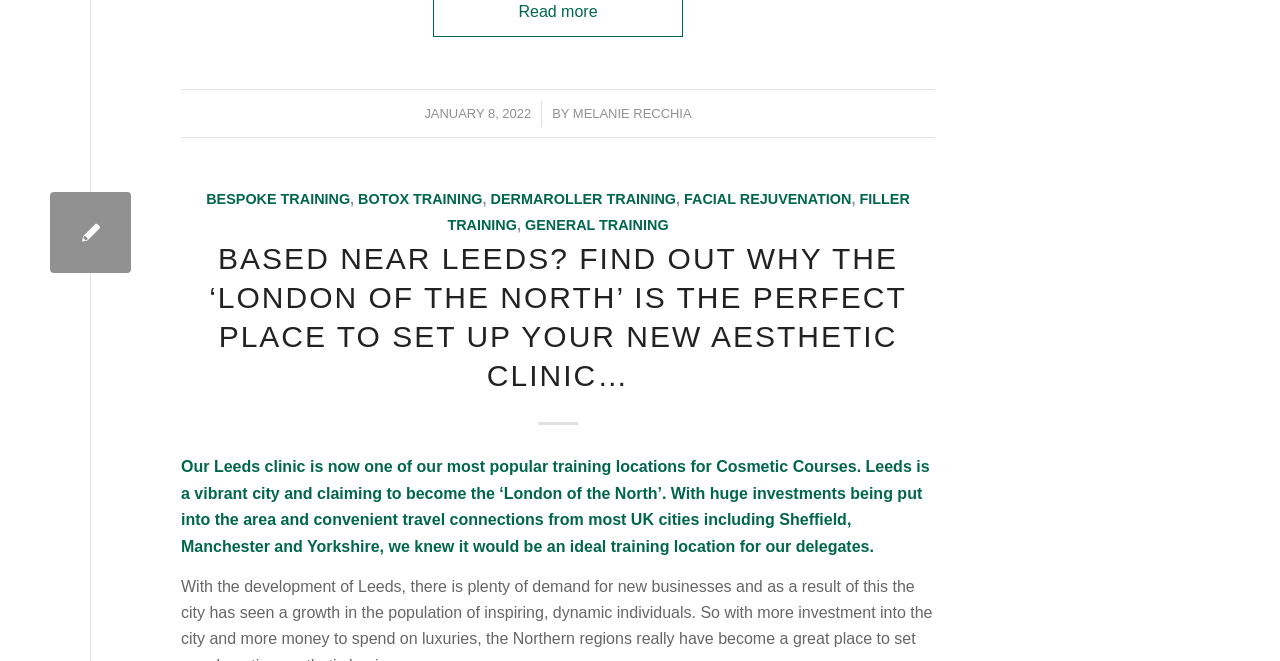Please provide a brief answer to the question using only one word or phrase: 
Where is the clinic located?

Leeds